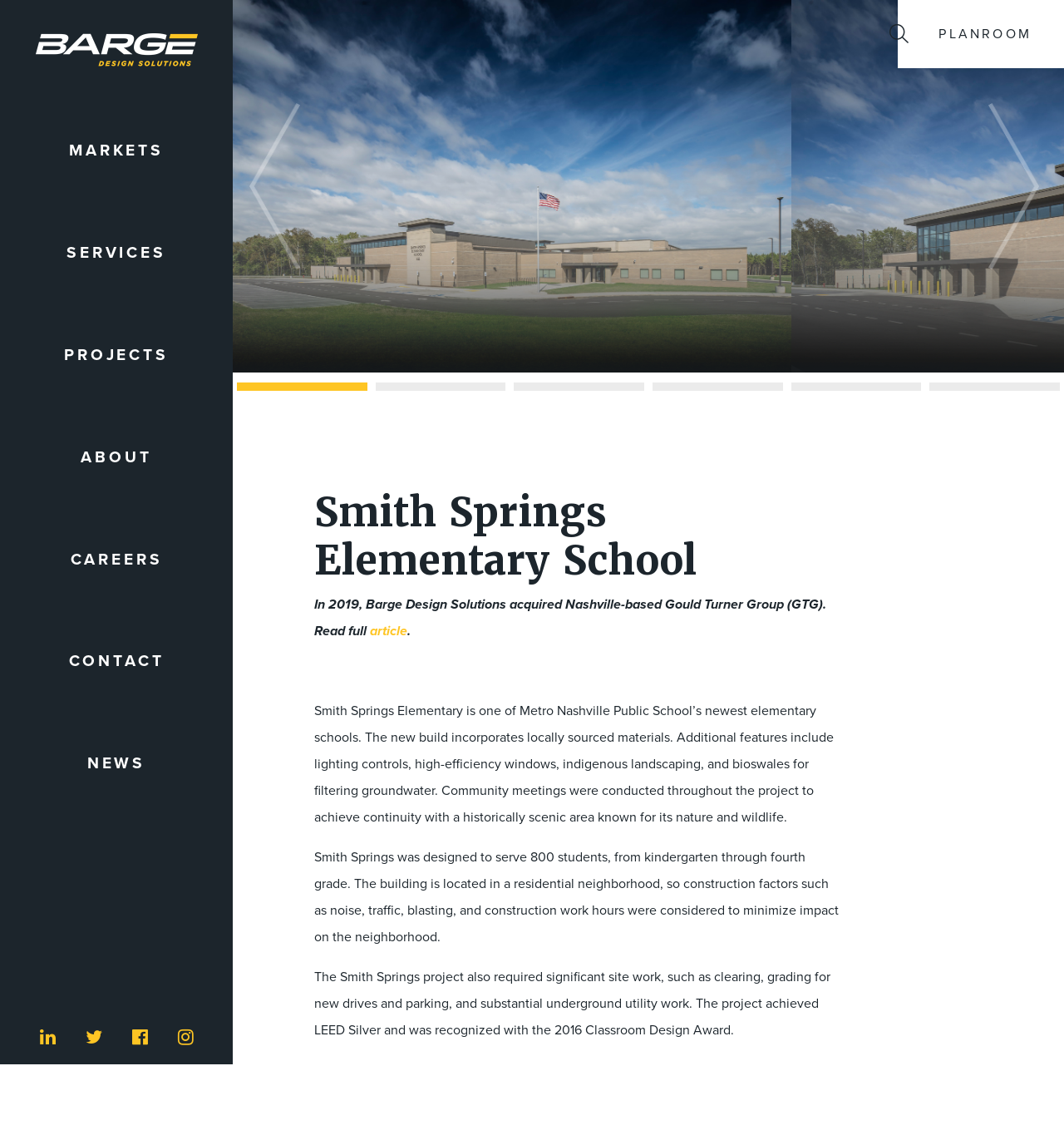Please specify the bounding box coordinates of the area that should be clicked to accomplish the following instruction: "Click the article link". The coordinates should consist of four float numbers between 0 and 1, i.e., [left, top, right, bottom].

[0.348, 0.549, 0.383, 0.564]